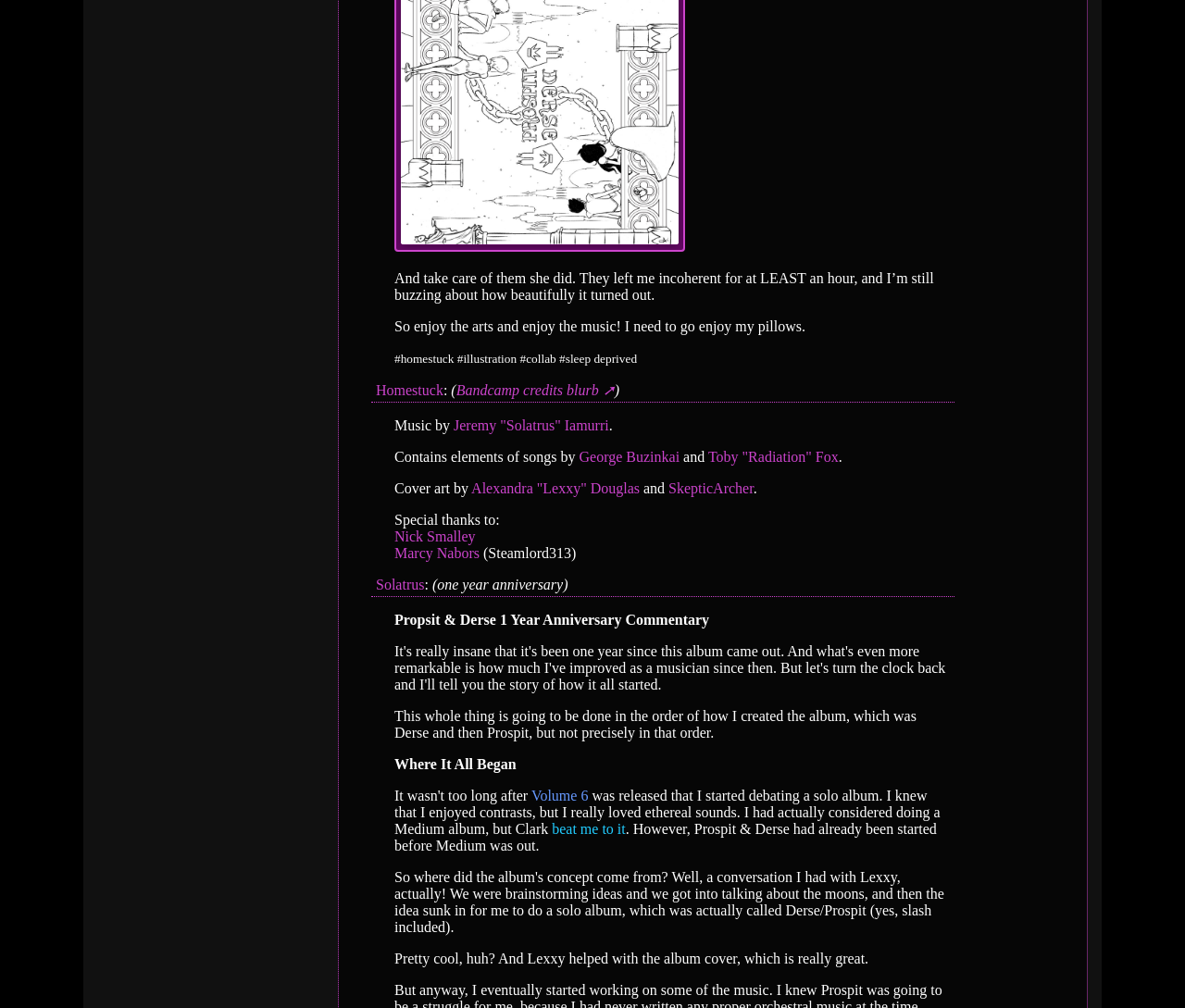What is the name of the album being discussed?
Using the information from the image, provide a comprehensive answer to the question.

The answer can be inferred from the text where it says 'Prospit & Derse 1 Year Anniversary Commentary'. This suggests that the album being discussed is Prospit & Derse.